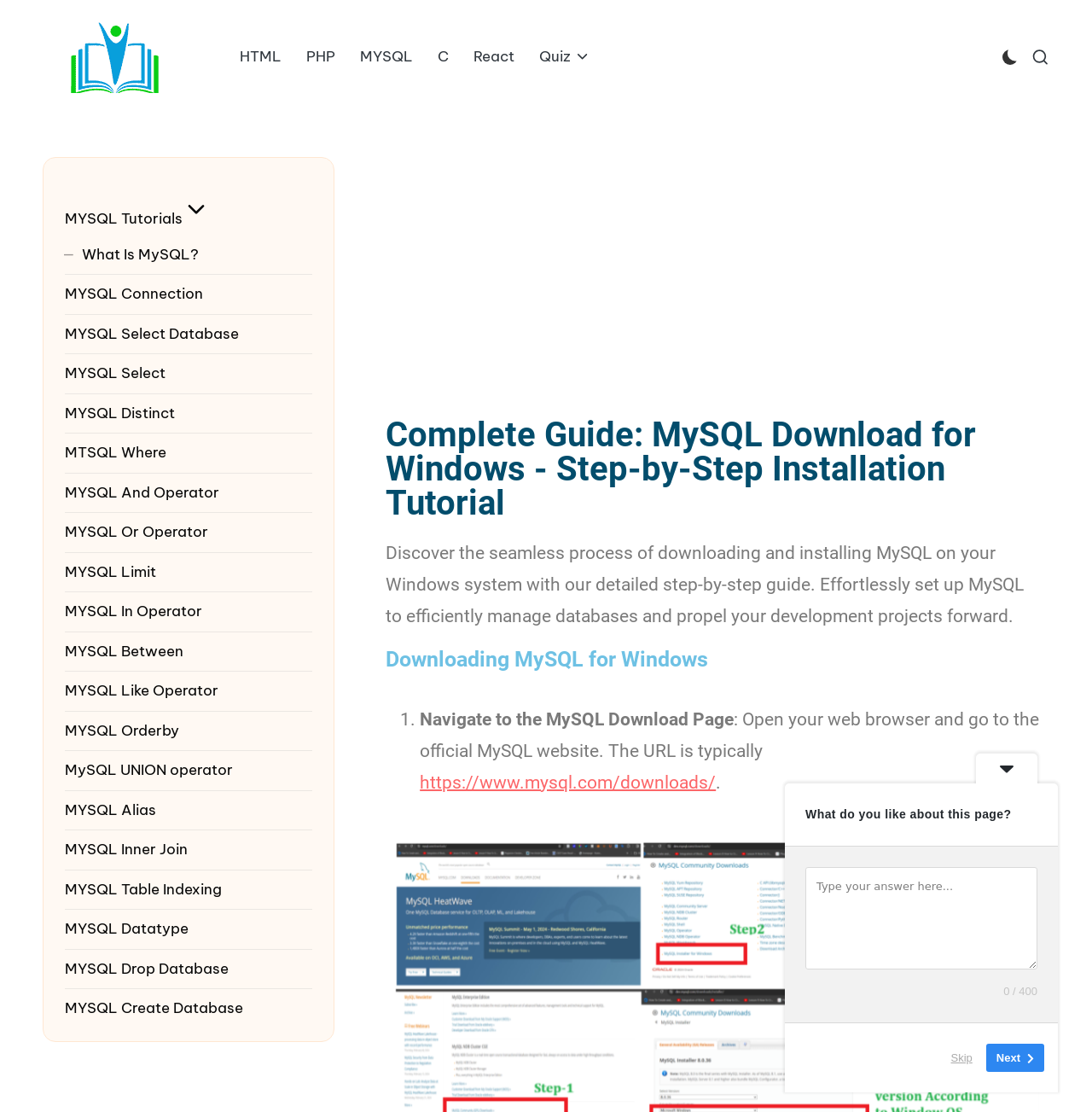What is the first step in downloading MySQL for Windows?
Answer the question with a thorough and detailed explanation.

According to the step-by-step guide provided on the webpage, the first step in downloading MySQL for Windows is to navigate to the MySQL Download Page, which is specified as 'https://www.mysql.com/downloads/'.